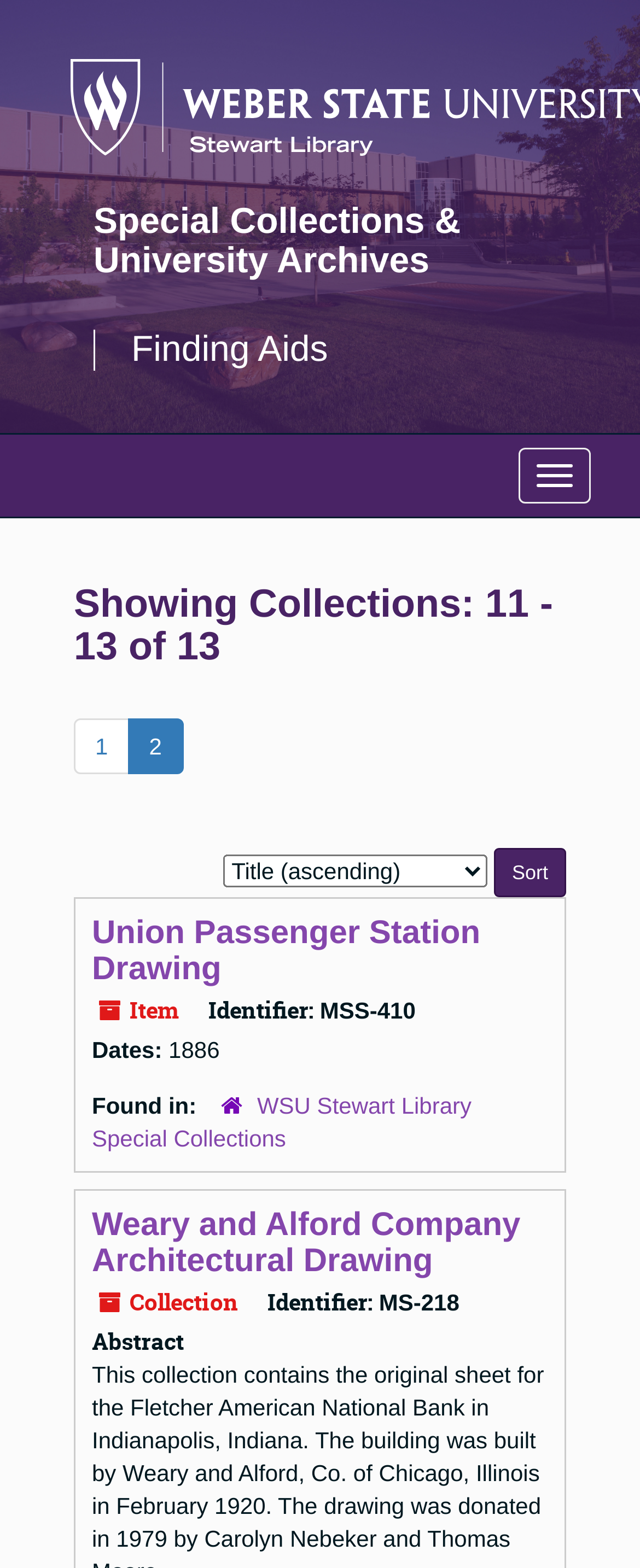Kindly determine the bounding box coordinates of the area that needs to be clicked to fulfill this instruction: "Toggle Navigation".

[0.81, 0.285, 0.923, 0.321]